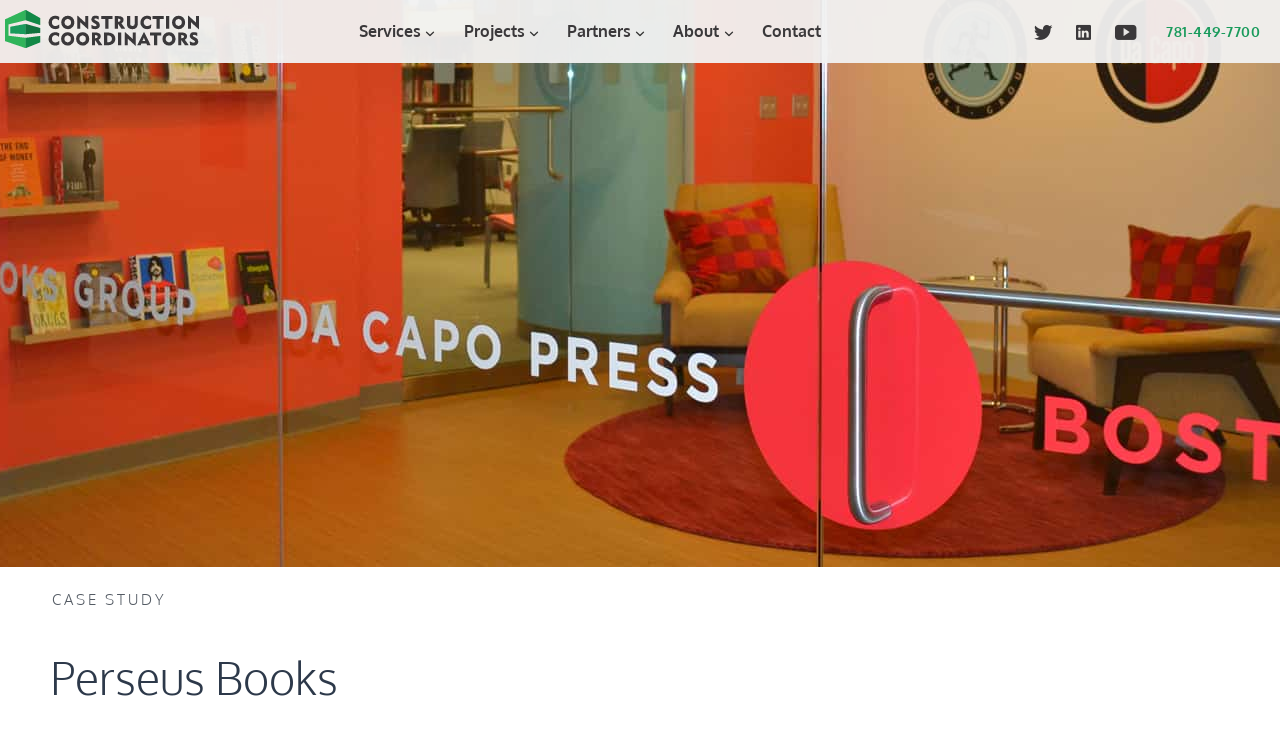Please find and report the bounding box coordinates of the element to click in order to perform the following action: "click the Services link". The coordinates should be expressed as four float numbers between 0 and 1, in the format [left, top, right, bottom].

[0.266, 0.0, 0.344, 0.085]